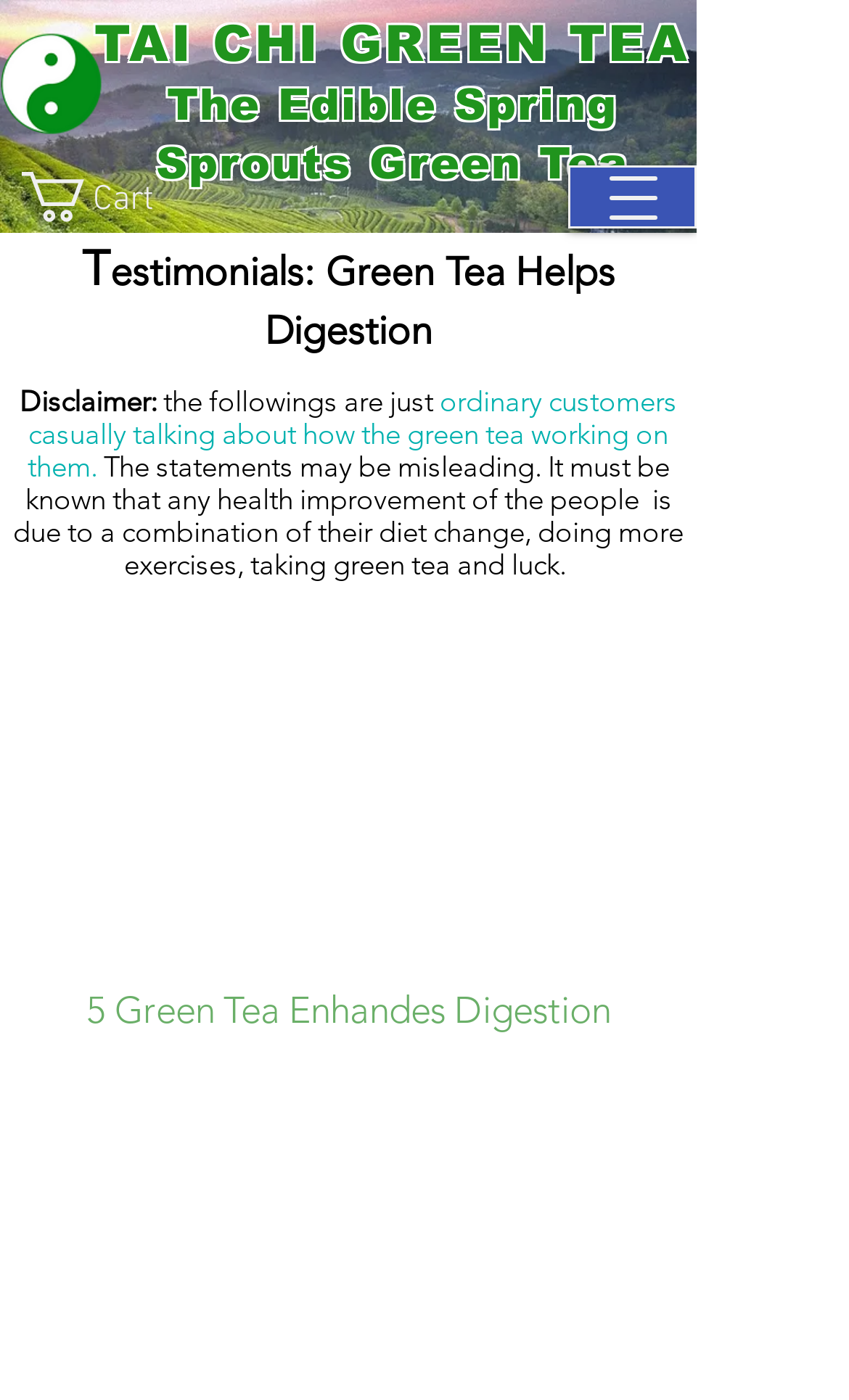Given the webpage screenshot, identify the bounding box of the UI element that matches this description: "TAI CHI GREEN TEA".

[0.111, 0.011, 0.812, 0.053]